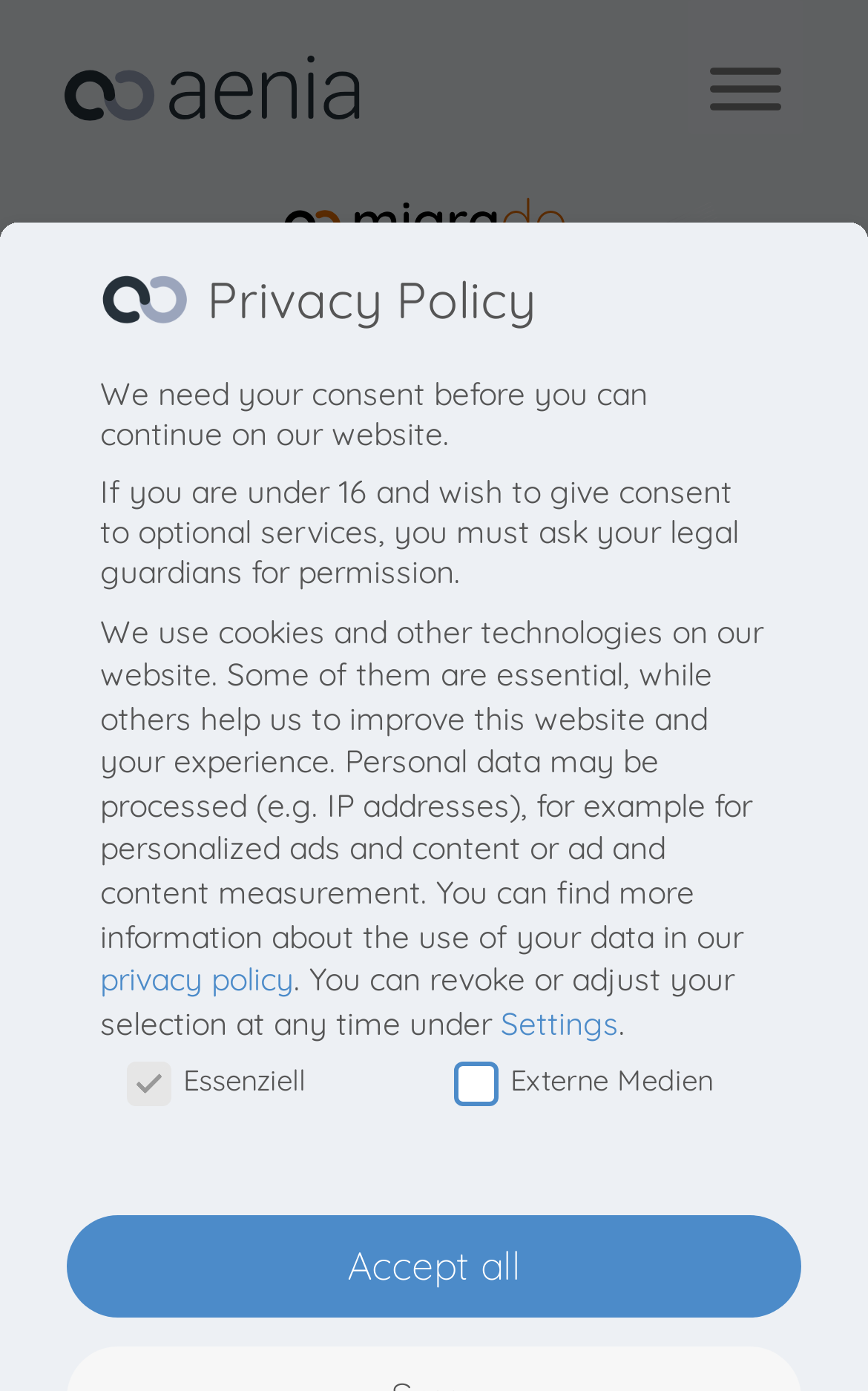How many checkboxes are on the webpage?
Respond to the question with a single word or phrase according to the image.

2